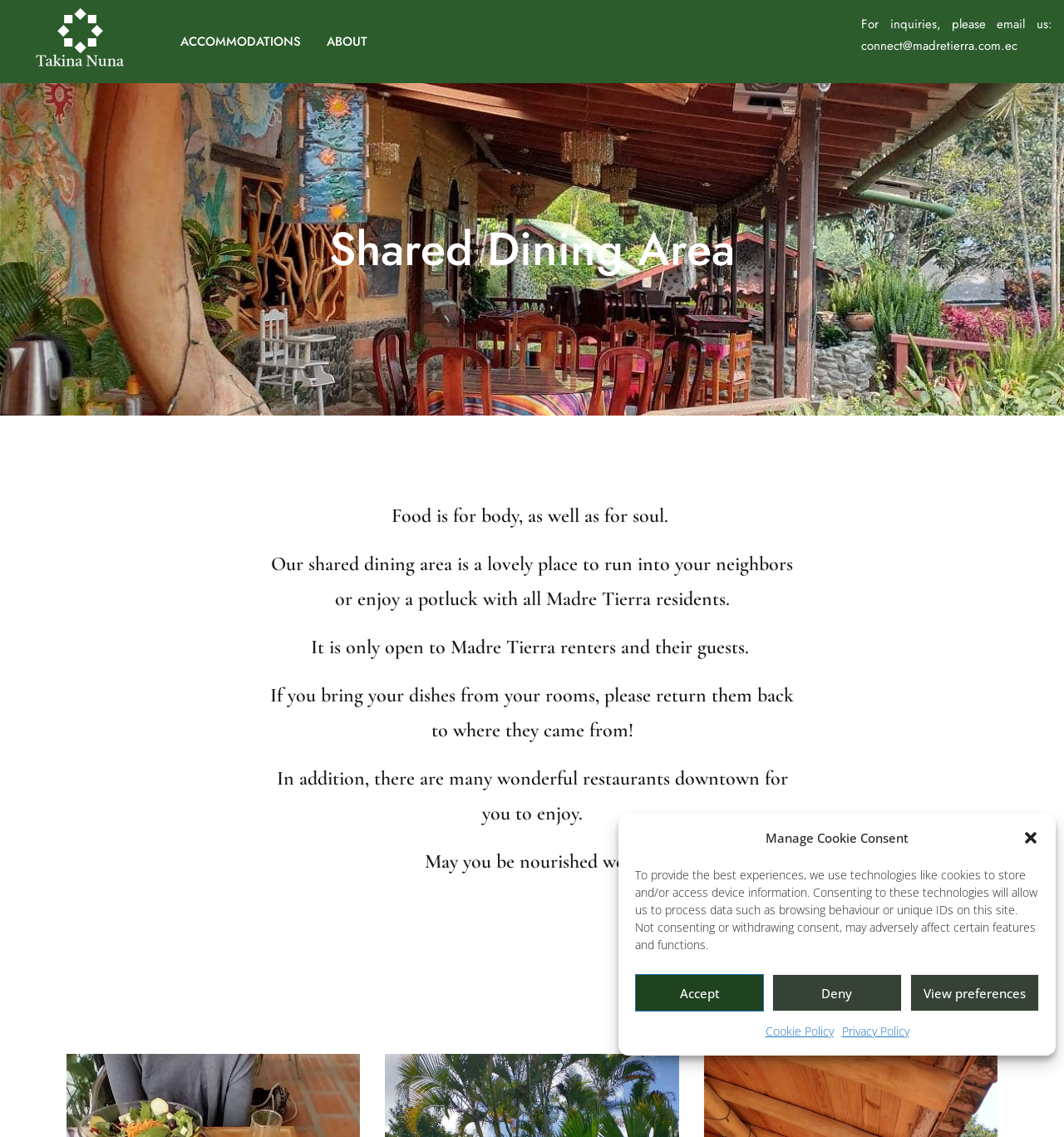What is the tone of the message in the shared dining area section?
Please answer the question with as much detail and depth as you can.

The tone of the message in the shared dining area section can be inferred from the text, which uses phrases such as 'May you be nourished well!' and 'Food is for body, as well as for soul', conveying a sense of warmth and welcoming.